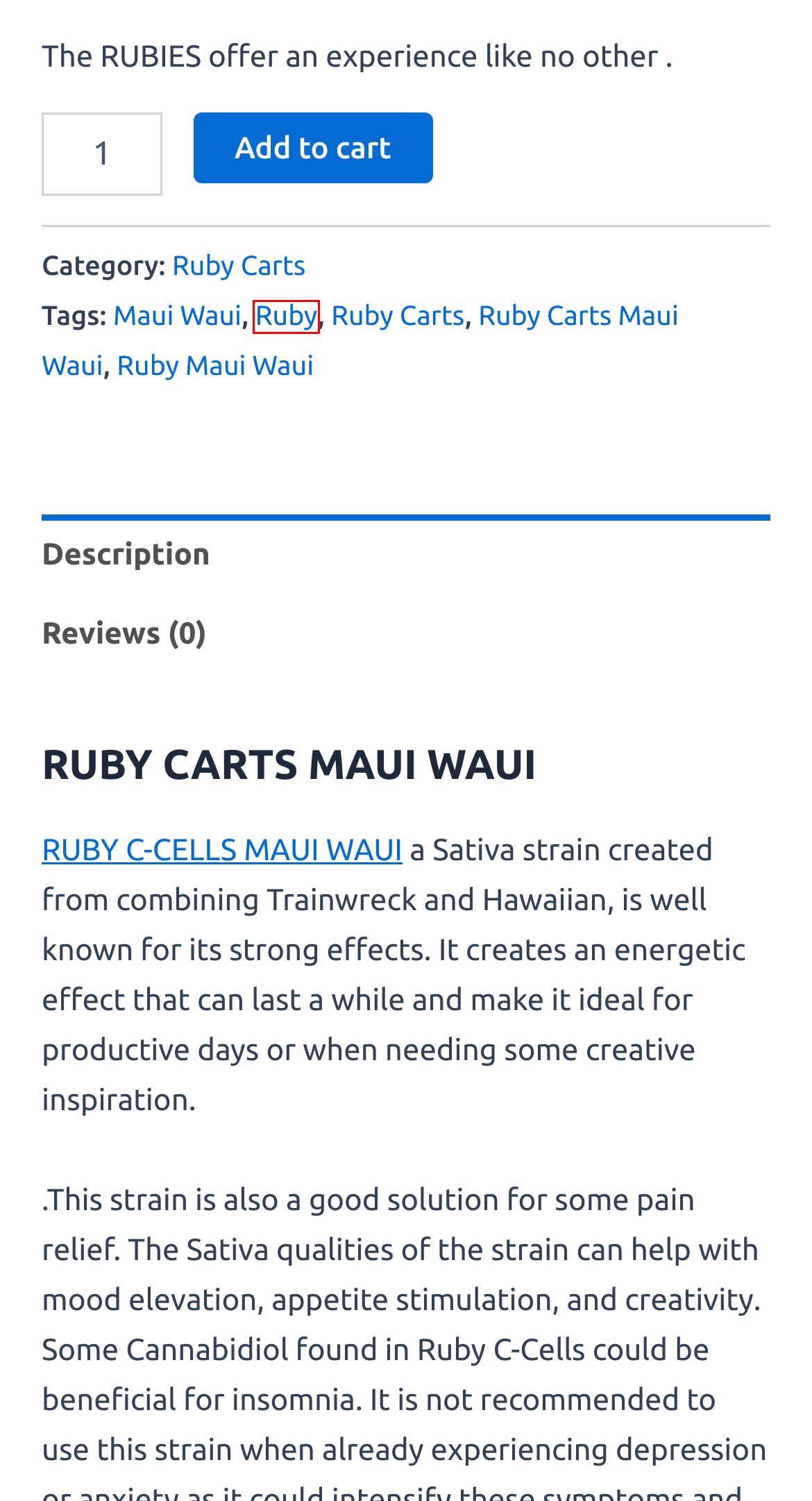You are given a screenshot of a webpage with a red bounding box around an element. Choose the most fitting webpage description for the page that appears after clicking the element within the red bounding box. Here are the candidates:
A. Ruby Carts Maui Waui Archives - Ruby Concentrates Official
B. Ruby Carts Skywalker OG - Ruby Concentrates Official
C. Ruby Archives - Ruby Concentrates Official
D. Ruby Carts - Ruby Concentrates Official
E. Ruby Carts Archives - Ruby Concentrates Official
F. Ruby Carts
G. Maui Waui Archives - Ruby Concentrates Official
H. Ruby Maui Waui Archives - Ruby Concentrates Official

C